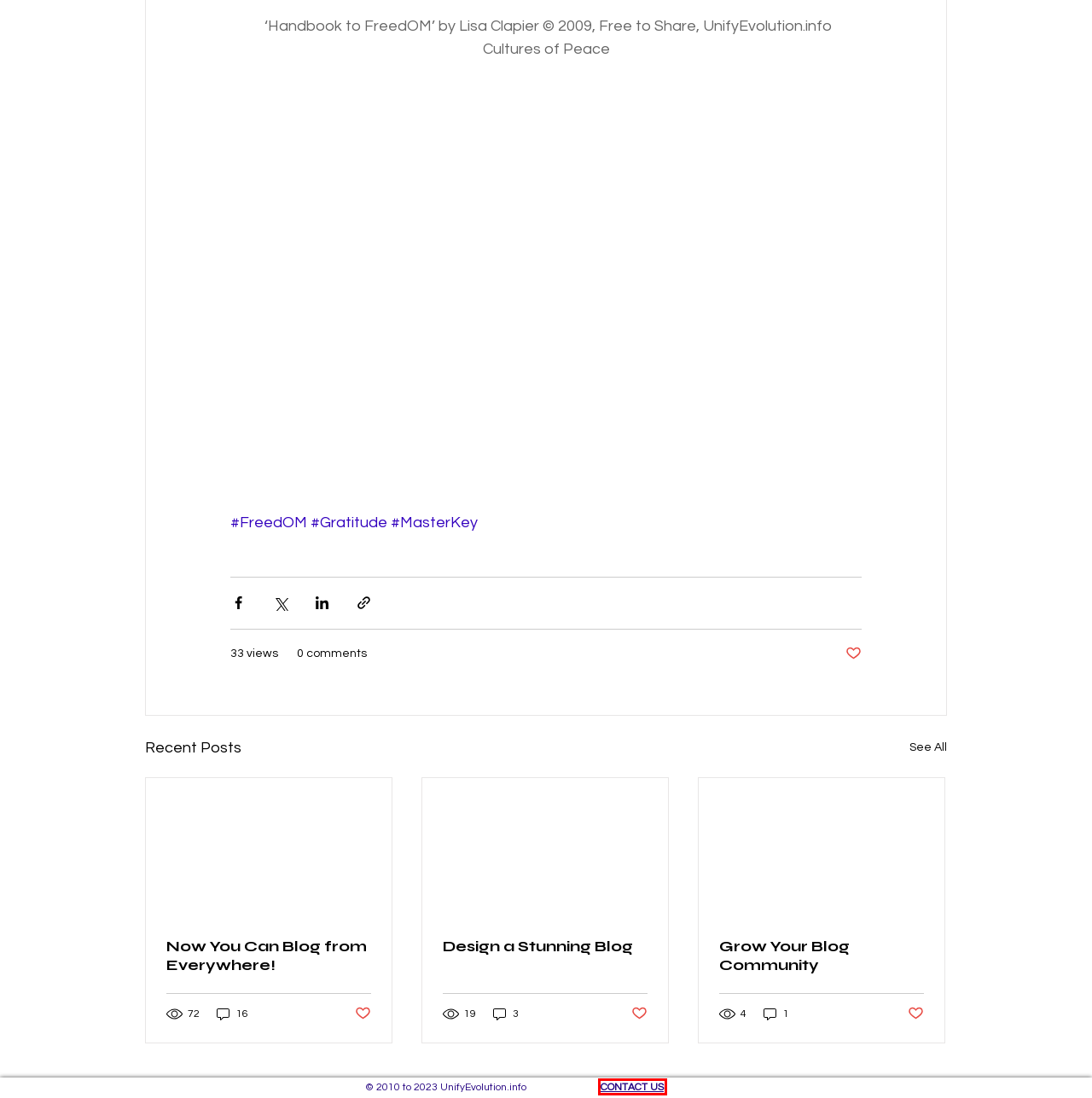Given a screenshot of a webpage with a red bounding box around an element, choose the most appropriate webpage description for the new page displayed after clicking the element within the bounding box. Here are the candidates:
A. Now You Can Blog from Everywhere!
B. UnifyEvolution.info | Contact Us
C. Grow Your Blog Community
D. #MasterKey
E. #Gratitude
F. #FreedOM
G. Design a Stunning Blog
H. Civic Engangement

B